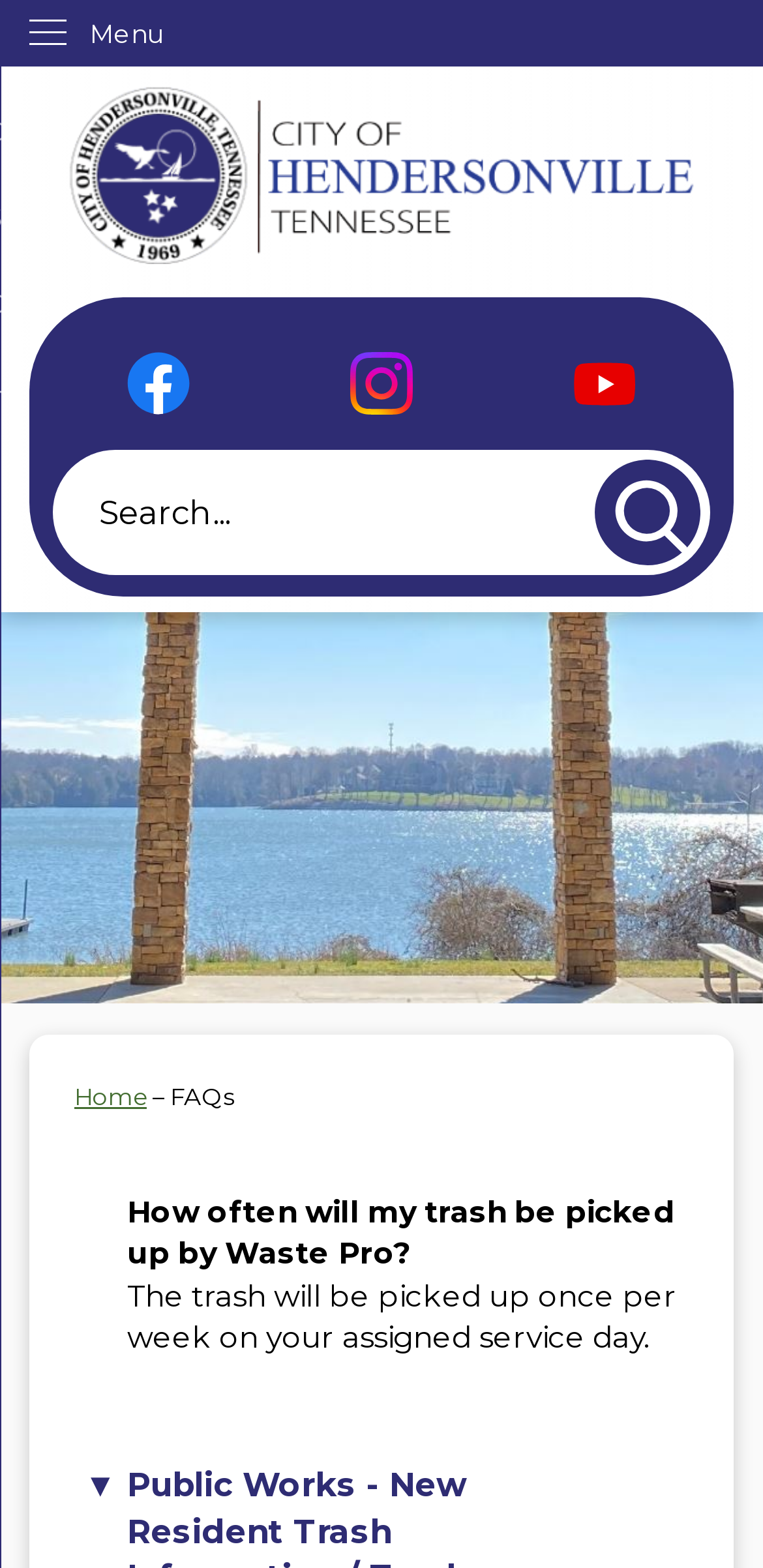Determine the bounding box coordinates of the section to be clicked to follow the instruction: "Search for something". The coordinates should be given as four float numbers between 0 and 1, formatted as [left, top, right, bottom].

[0.068, 0.286, 0.932, 0.366]